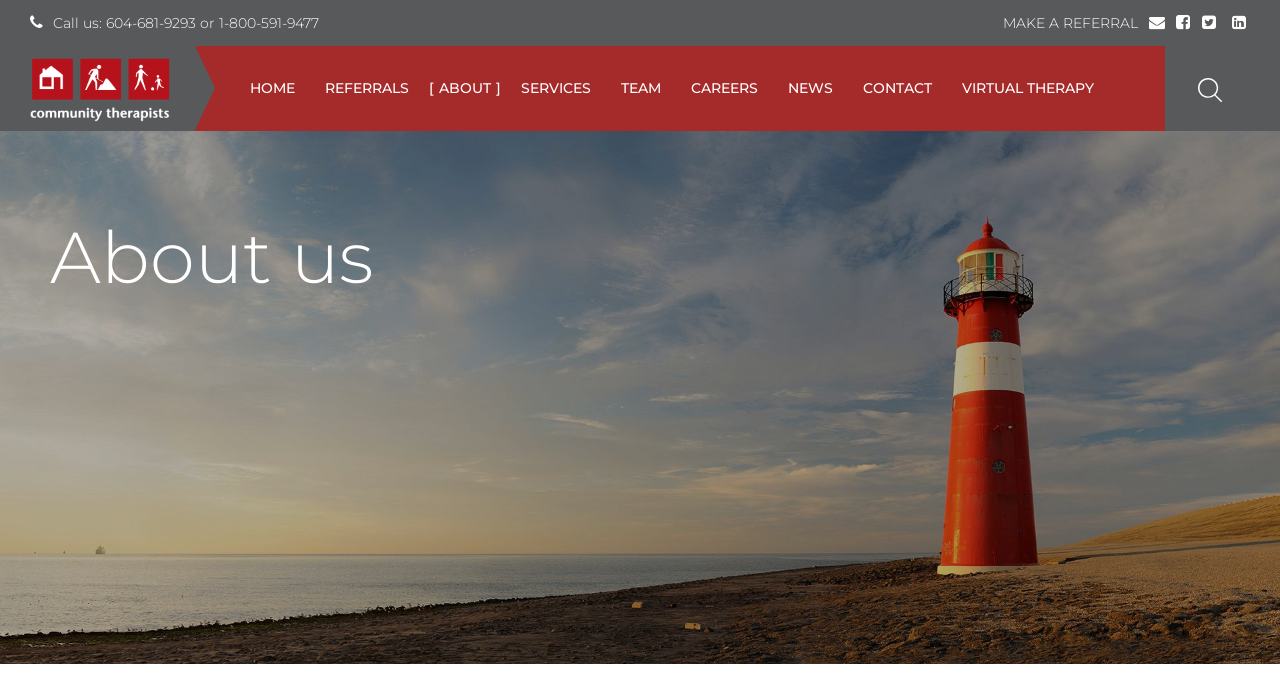Identify the bounding box of the UI element that matches this description: "parent_node: MAKE A REFERRAL title="facebook"".

[0.916, 0.016, 0.933, 0.048]